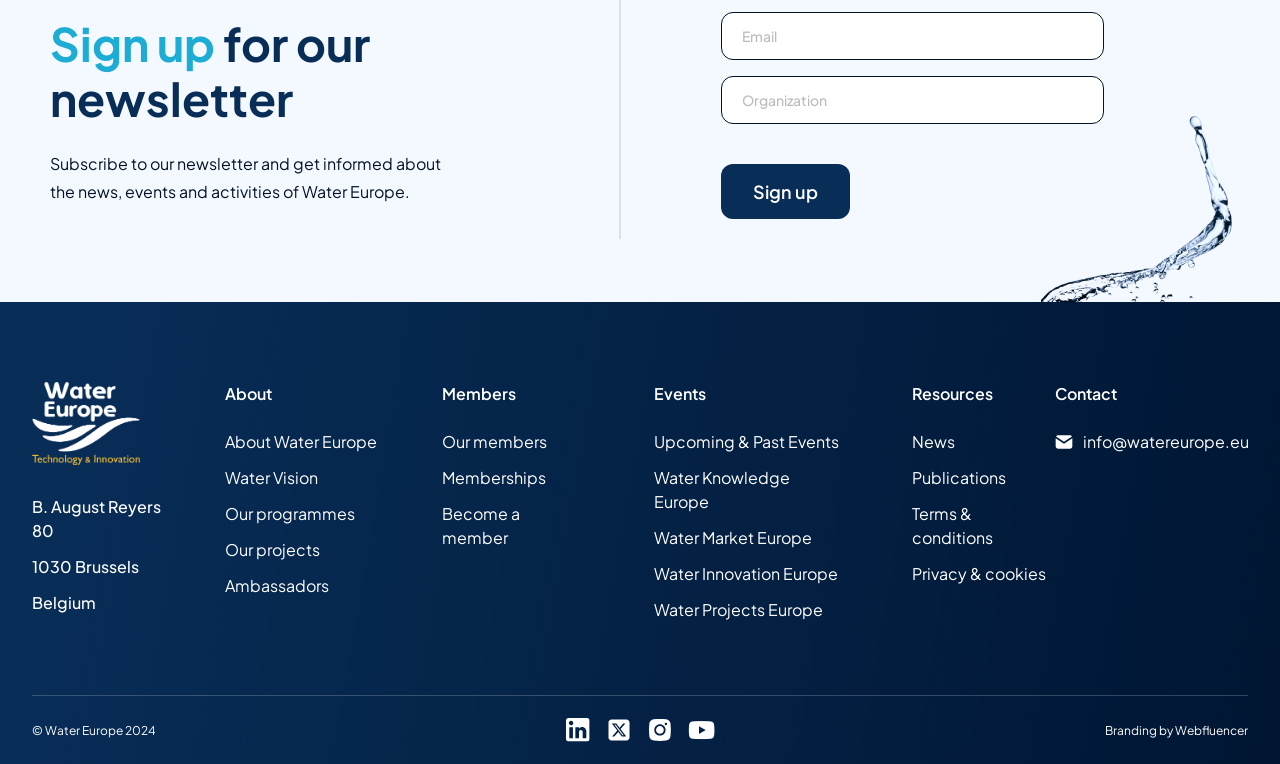Determine the bounding box coordinates of the element's region needed to click to follow the instruction: "fill in the first text box". Provide these coordinates as four float numbers between 0 and 1, formatted as [left, top, right, bottom].

None